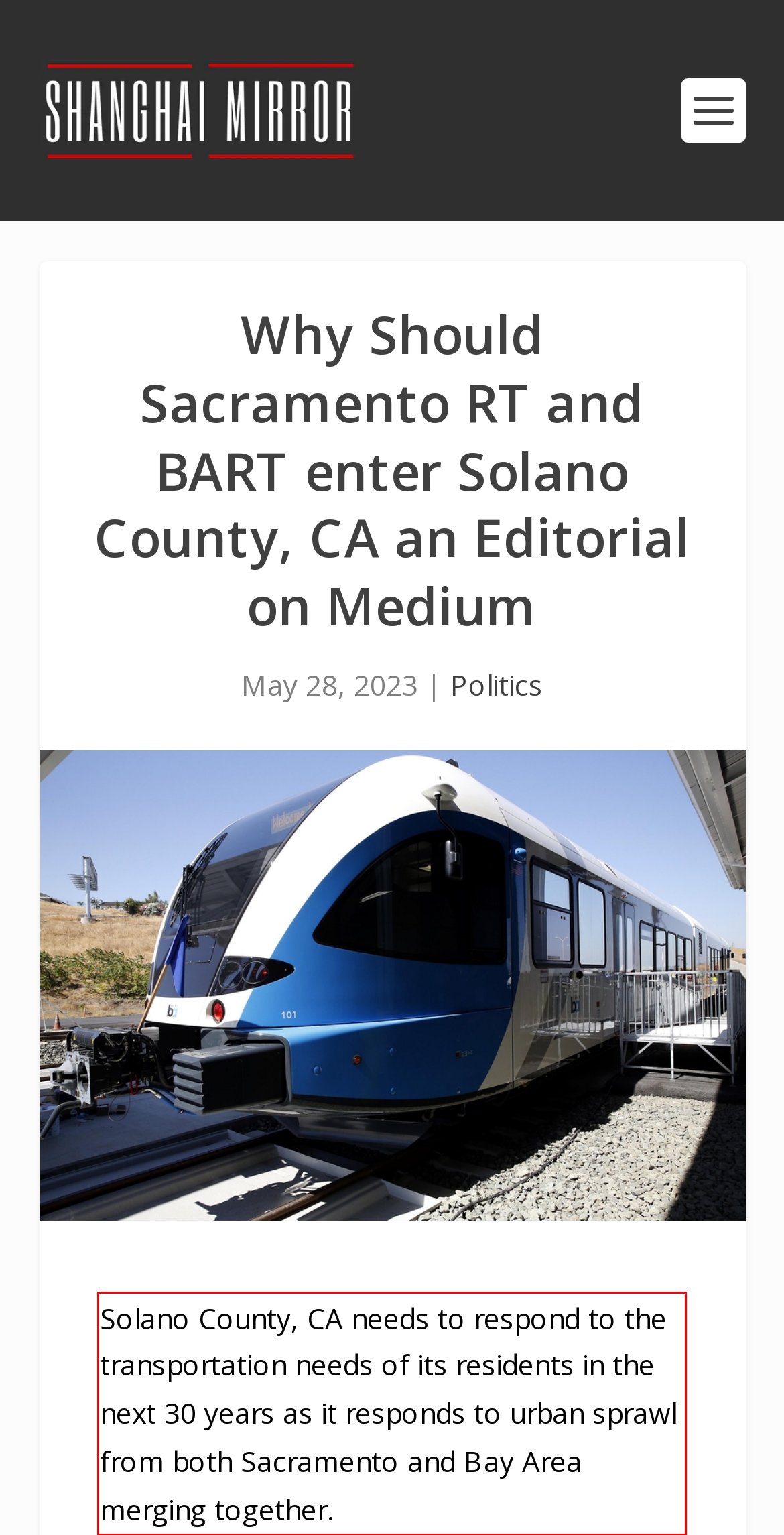You have a screenshot of a webpage with a red bounding box. Use OCR to generate the text contained within this red rectangle.

Solano County, CA needs to respond to the transportation needs of its residents in the next 30 years as it responds to urban sprawl from both Sacramento and Bay Area merging together.